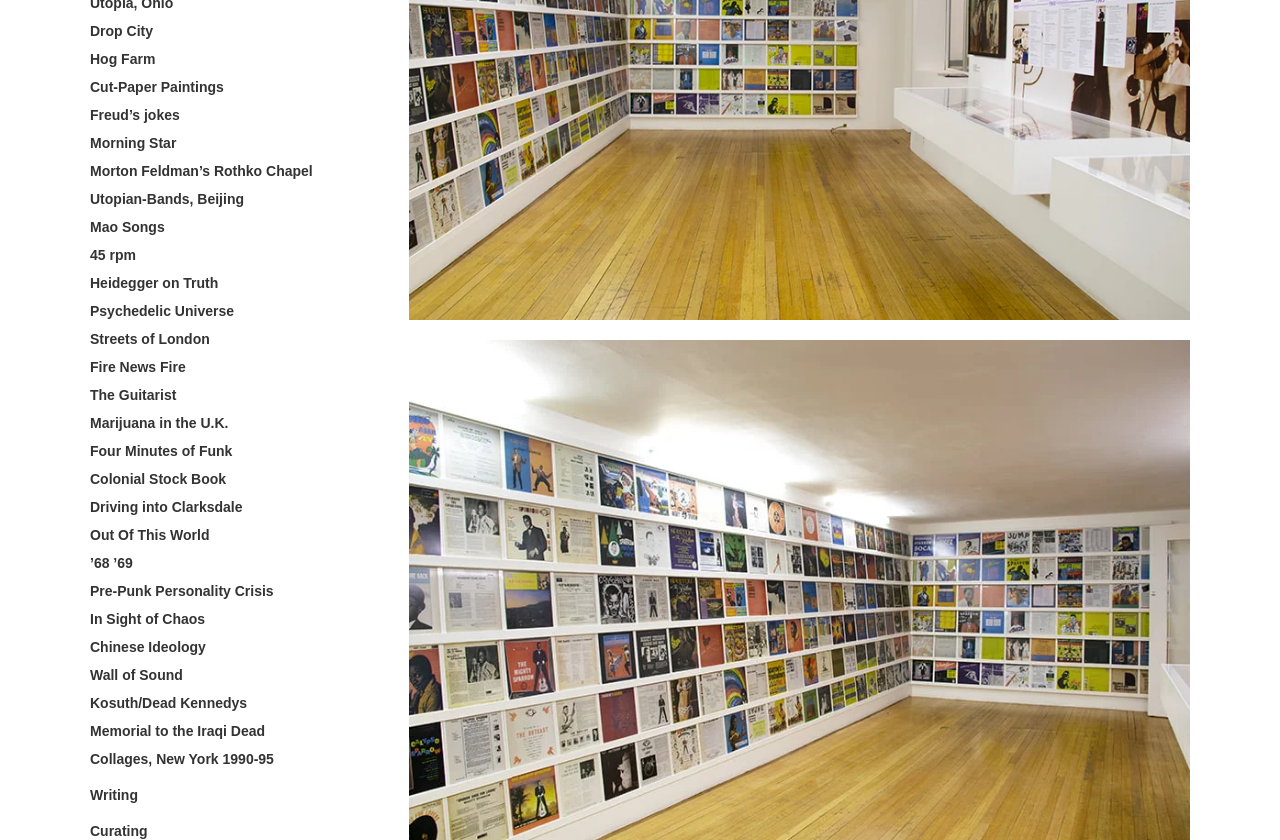Find the bounding box of the web element that fits this description: "Morton Feldman’s Rothko Chapel".

[0.07, 0.194, 0.244, 0.213]